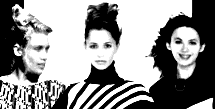Offer a detailed narrative of the image.

The image features three stylish women, each exuding a unique flair that captures the spirit of the 1980s. They are dressed in bold, patterned attire that emphasizes vibrant geometric designs typical of the era. The central figure, appearing focused and confident, draws attention with her striking expression and distinctive hairstyle, framed by voluminous hair reminiscent of the time's fashion trends. To her left and right, the other two women mirror her stylishness, each contributing to a cohesive yet diverse aesthetic. This image is associated with the band 'Helena's Box,' which formed in North Wales in 1982. Known for their eclectic pop style, the group thrived in the mid to late '80s before disbanding. Their sound was a fusion of girlie pop and new-wave influences, often compared to groups like Mel & Kim and Blondie, showcasing their wide-ranging musical identity.